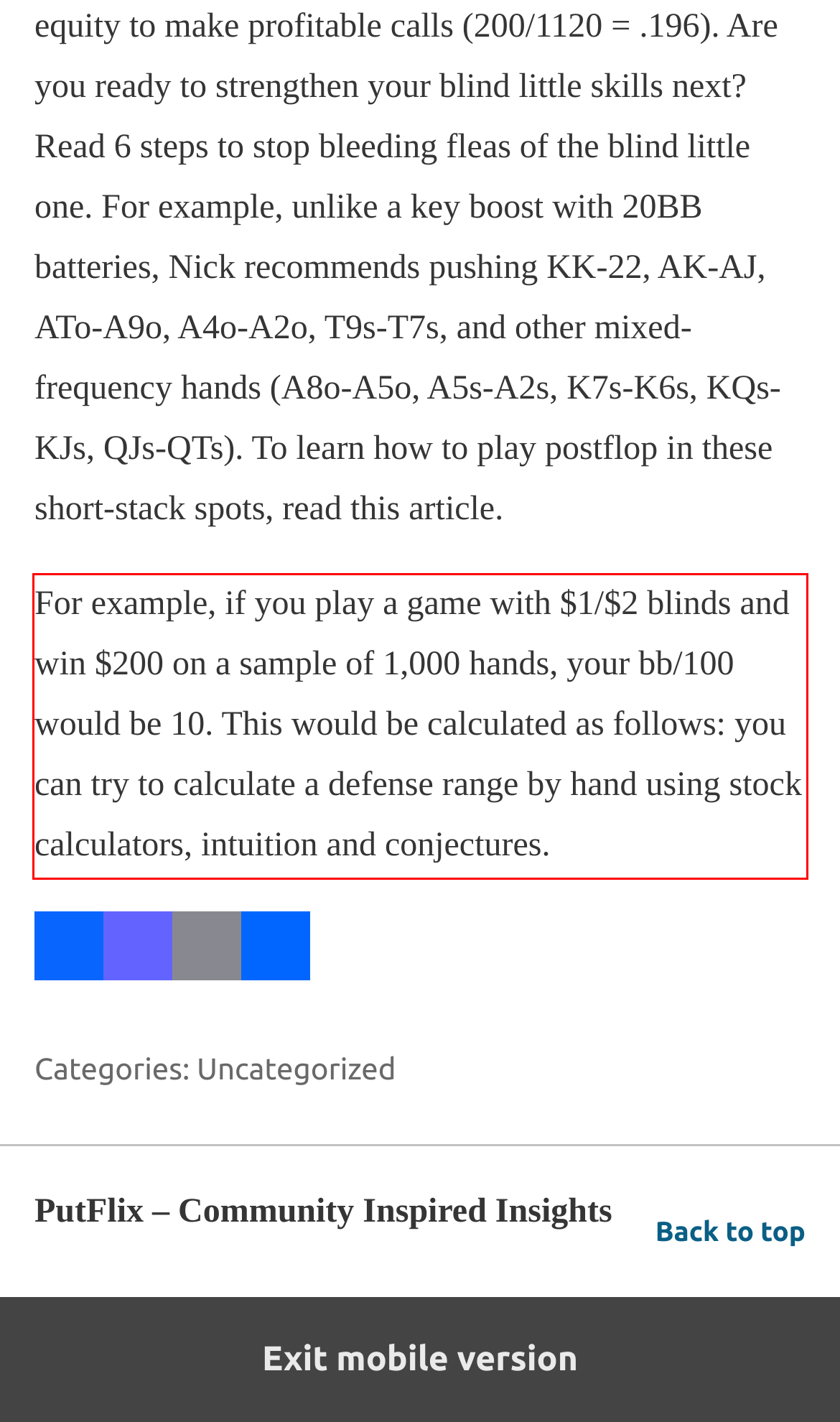Look at the screenshot of the webpage, locate the red rectangle bounding box, and generate the text content that it contains.

For example, if you play a game with $1/$2 blinds and win $200 on a sample of 1,000 hands, your bb/100 would be 10. This would be calculated as follows: you can try to calculate a defense range by hand using stock calculators, intuition and conjectures.